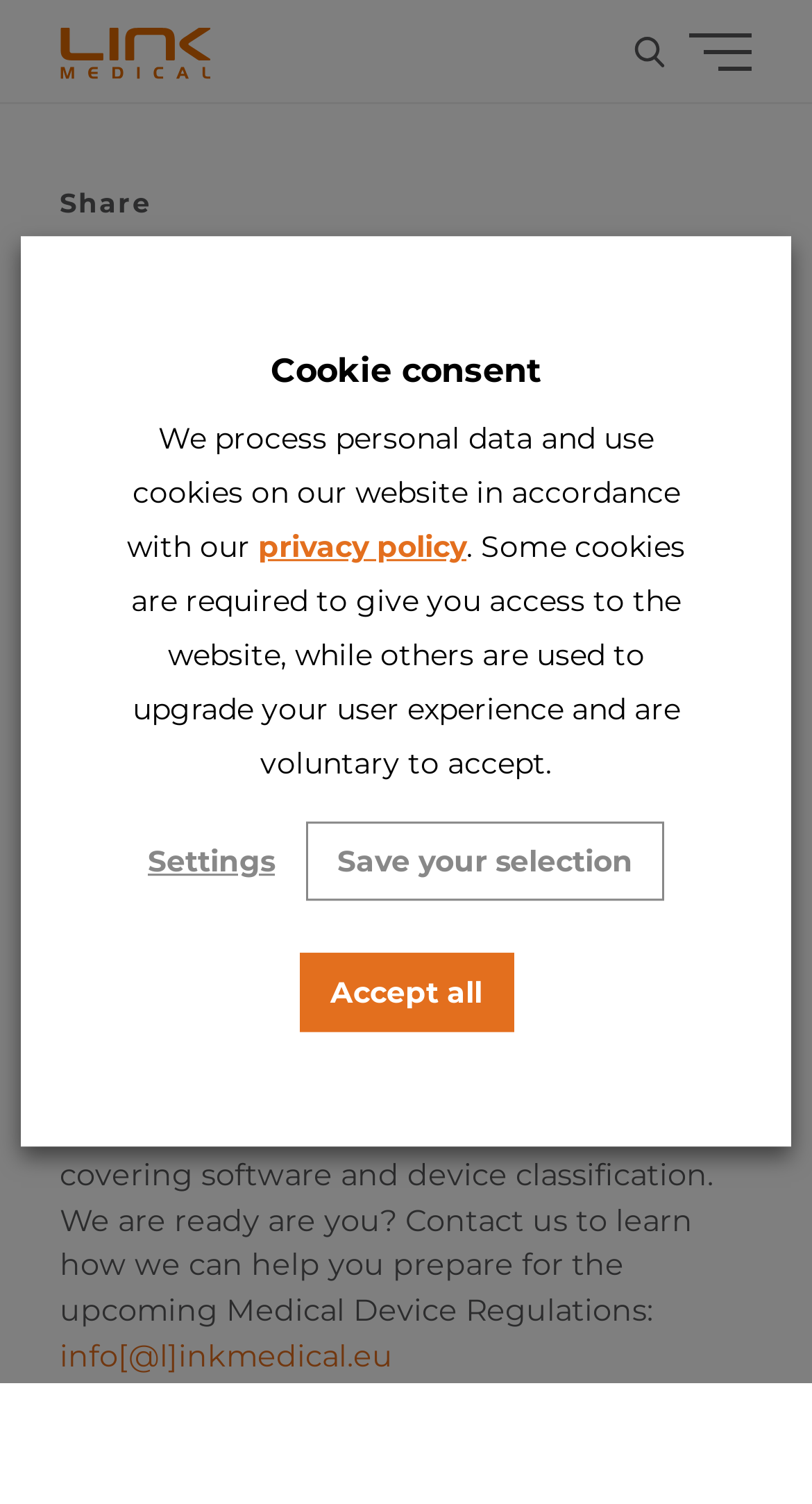Locate the bounding box coordinates of the element you need to click to accomplish the task described by this instruction: "Click the LINK Medical logo".

[0.074, 0.0, 0.259, 0.069]